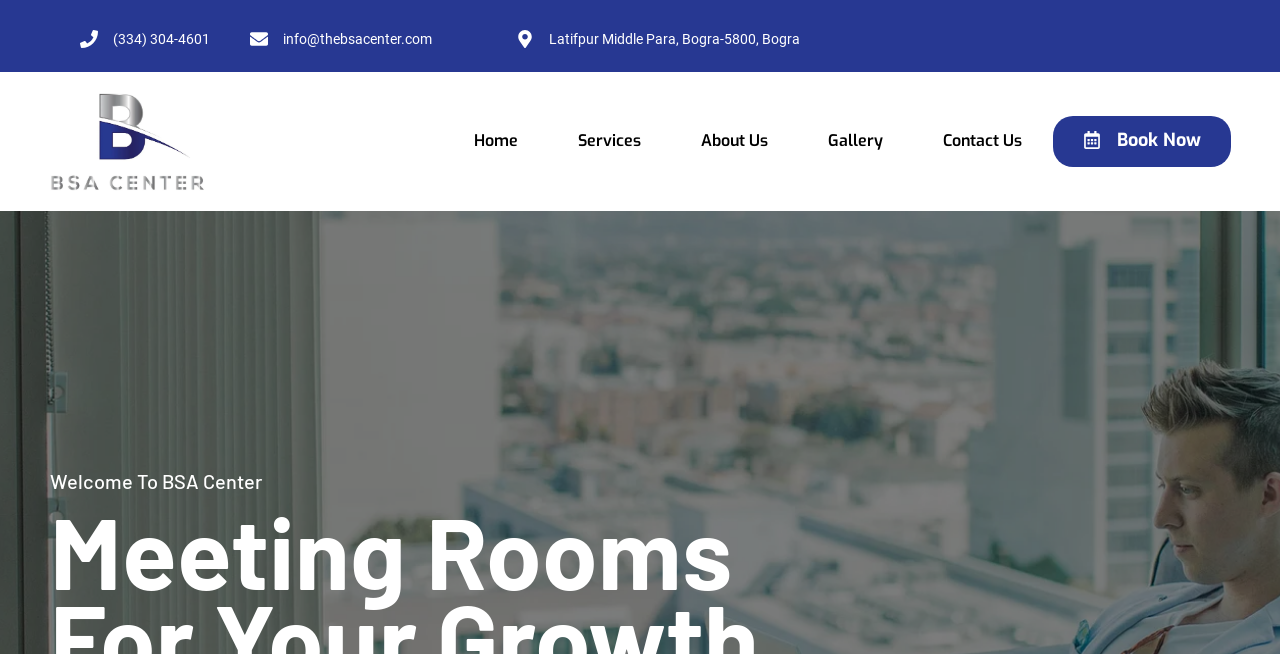Examine the screenshot and answer the question in as much detail as possible: What is the address on the webpage?

I found the address by looking at the heading element with the text 'Latifpur Middle Para, Bogra-5800, Bogra' which is located at the top of the webpage.